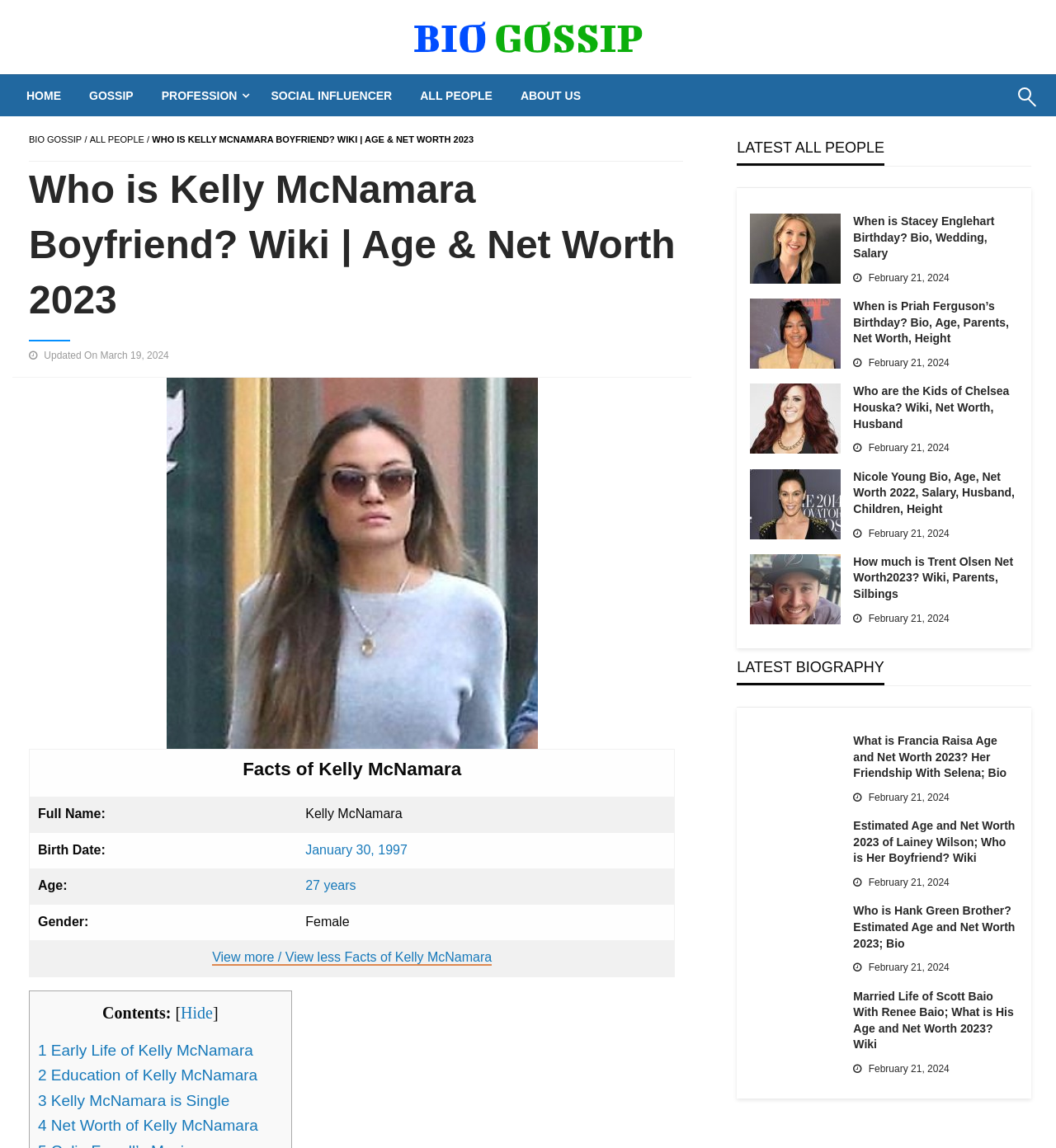Locate the bounding box coordinates of the area where you should click to accomplish the instruction: "Click on Stack Overflow".

None